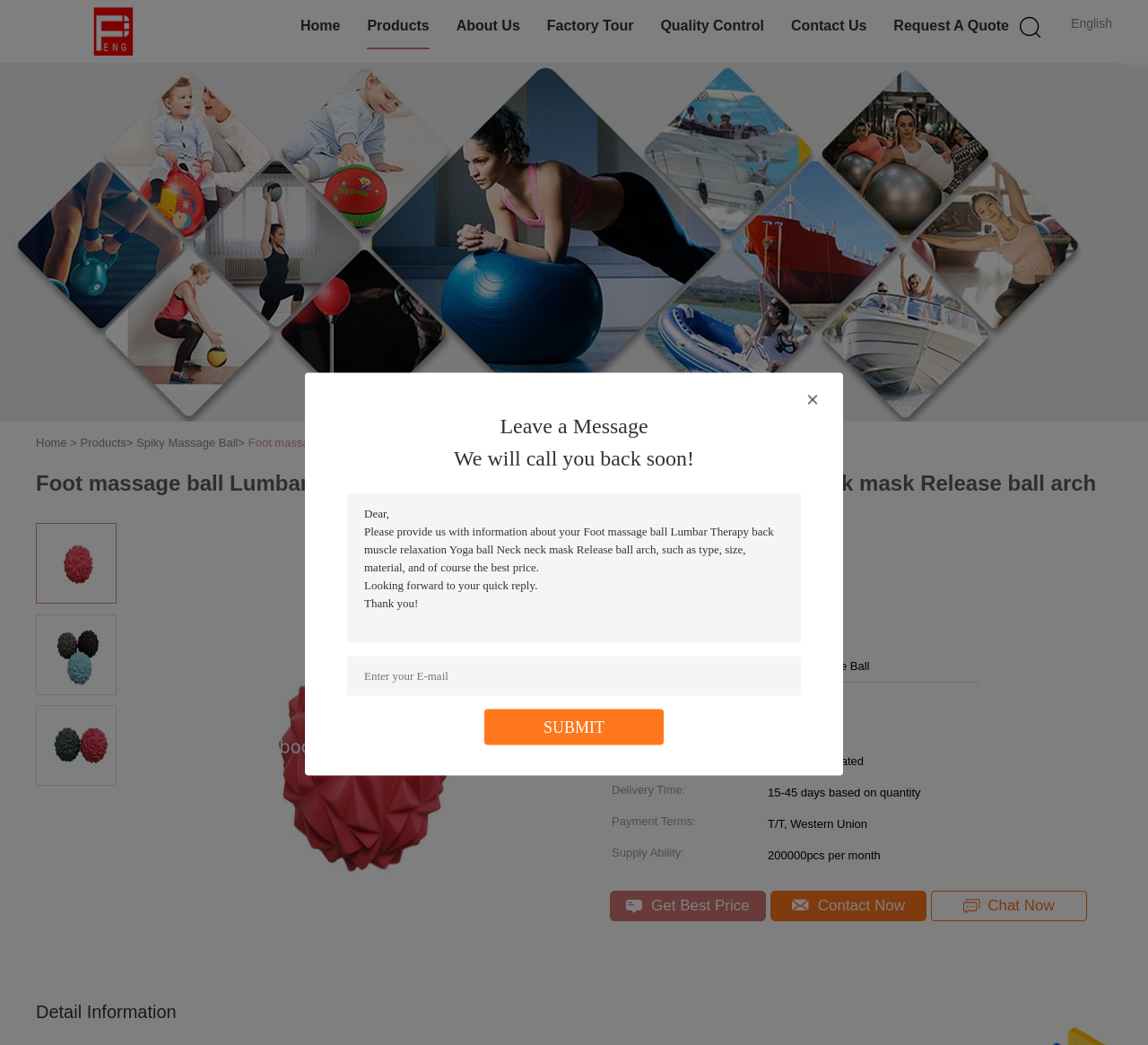Find the bounding box coordinates for the area that should be clicked to accomplish the instruction: "Click the 'Contact Now' link".

[0.671, 0.852, 0.807, 0.882]